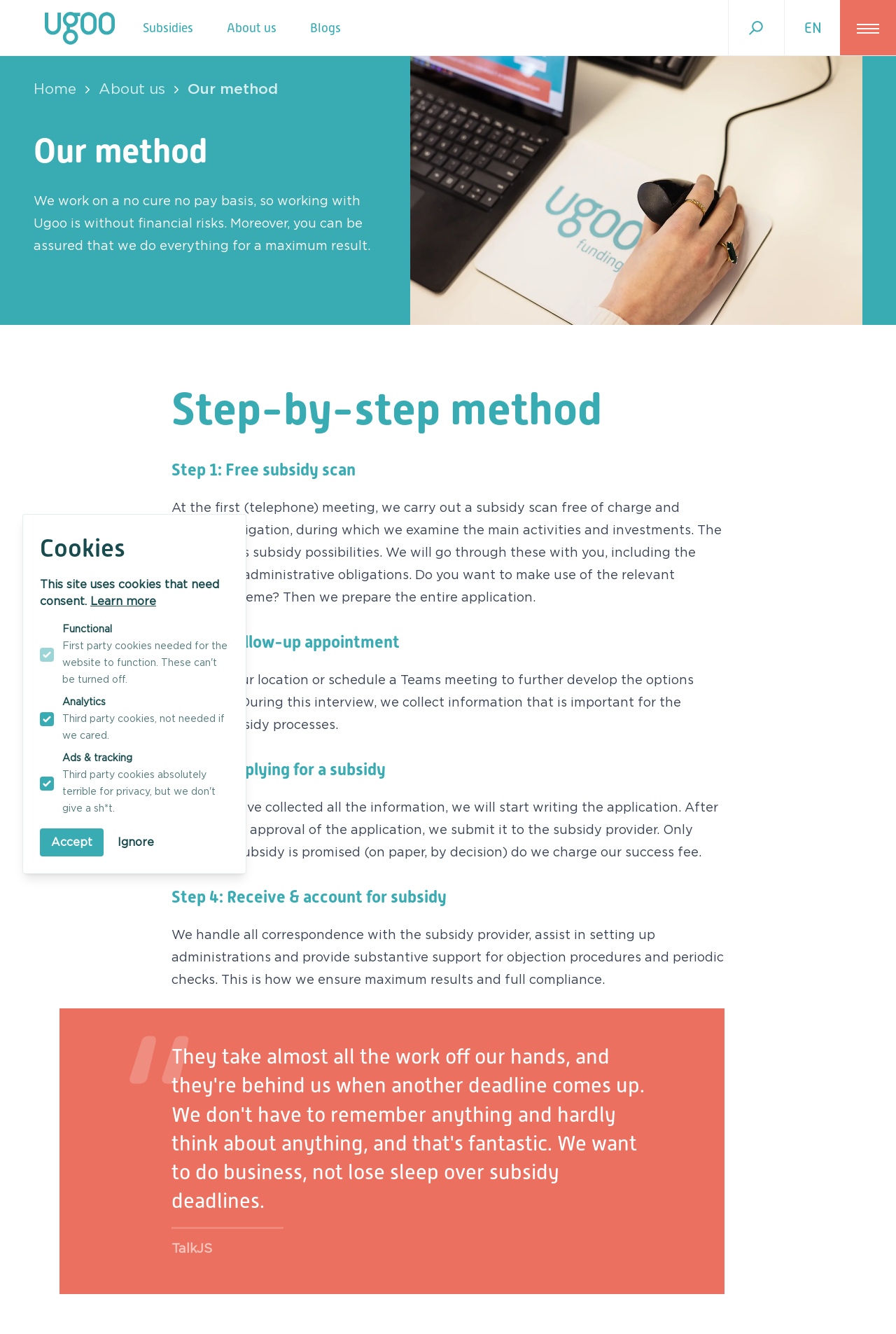Please respond to the question using a single word or phrase:
How many steps are involved in the method?

4